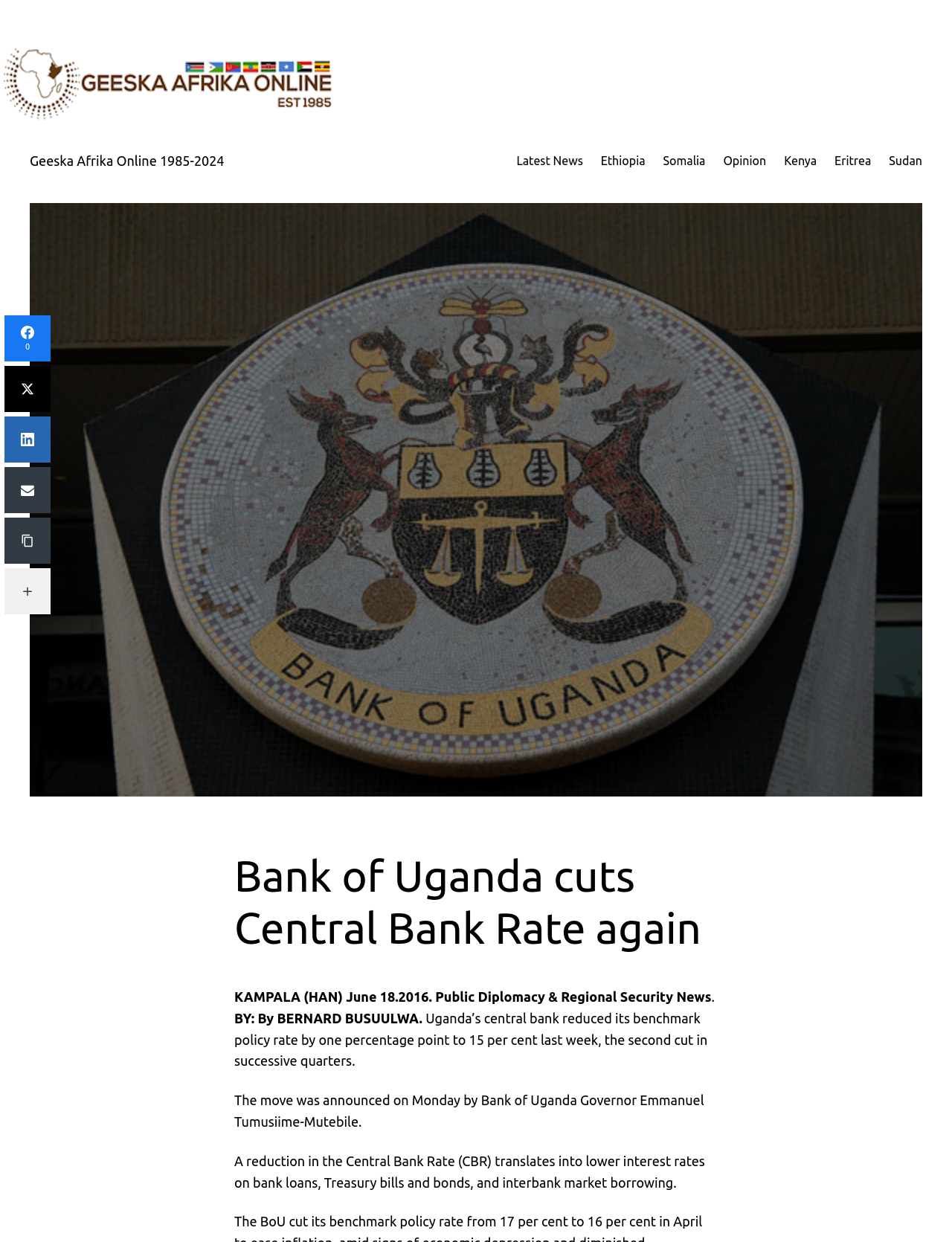What is the topic of the news article?
Give a detailed explanation using the information visible in the image.

The topic of the news article can be determined by looking at the heading element with the text 'Bank of Uganda cuts Central Bank Rate again' and the static text elements that follow, which discuss the bank's policy rate.